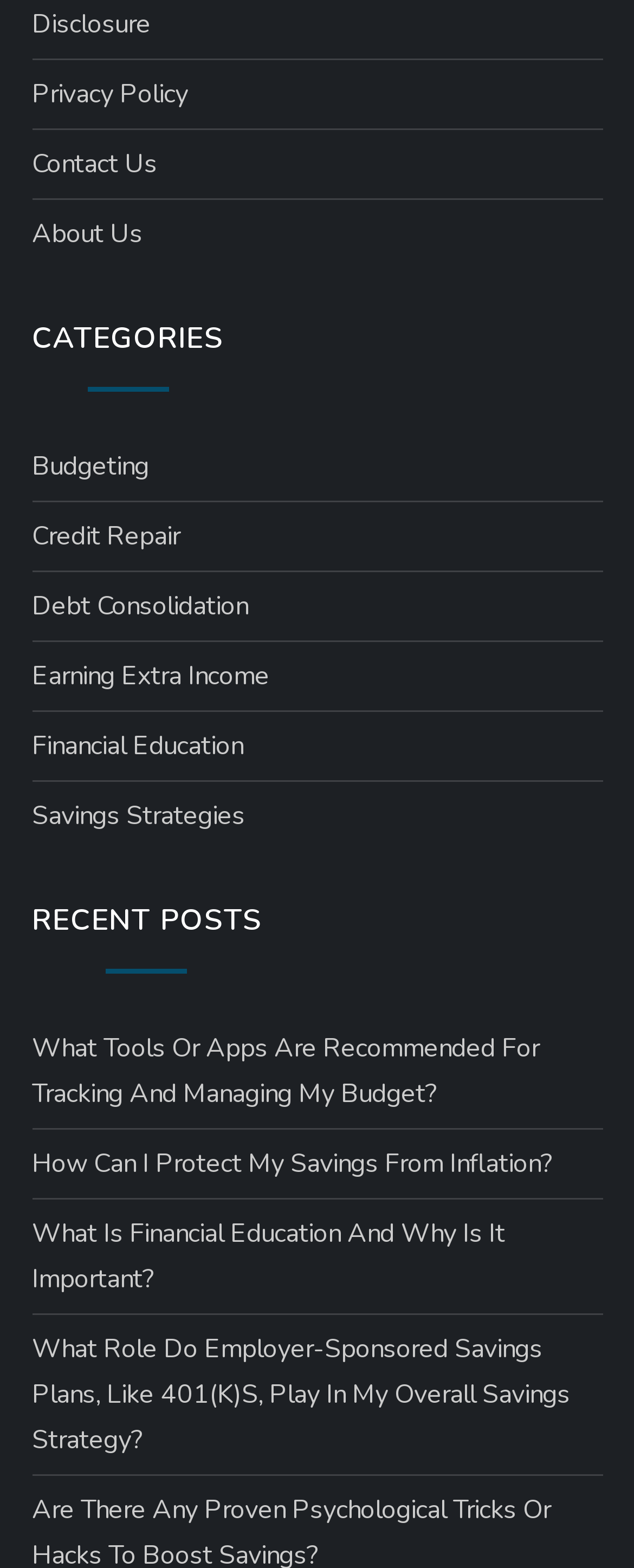Specify the bounding box coordinates of the element's region that should be clicked to achieve the following instruction: "View Budgeting category". The bounding box coordinates consist of four float numbers between 0 and 1, in the format [left, top, right, bottom].

[0.05, 0.283, 0.235, 0.312]